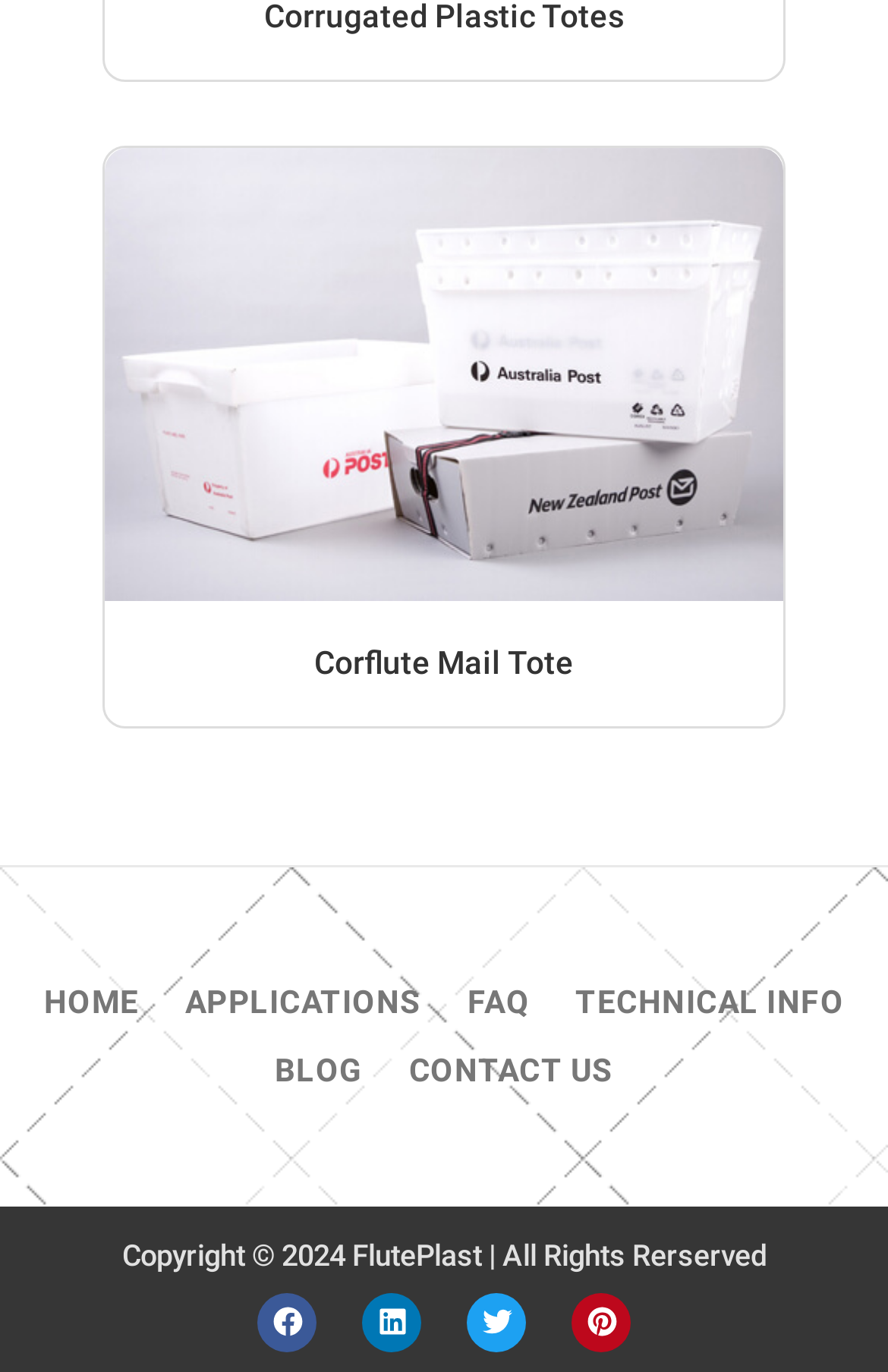Determine the bounding box for the HTML element described here: "Linkedin". The coordinates should be given as [left, top, right, bottom] with each number being a float between 0 and 1.

[0.408, 0.942, 0.474, 0.985]